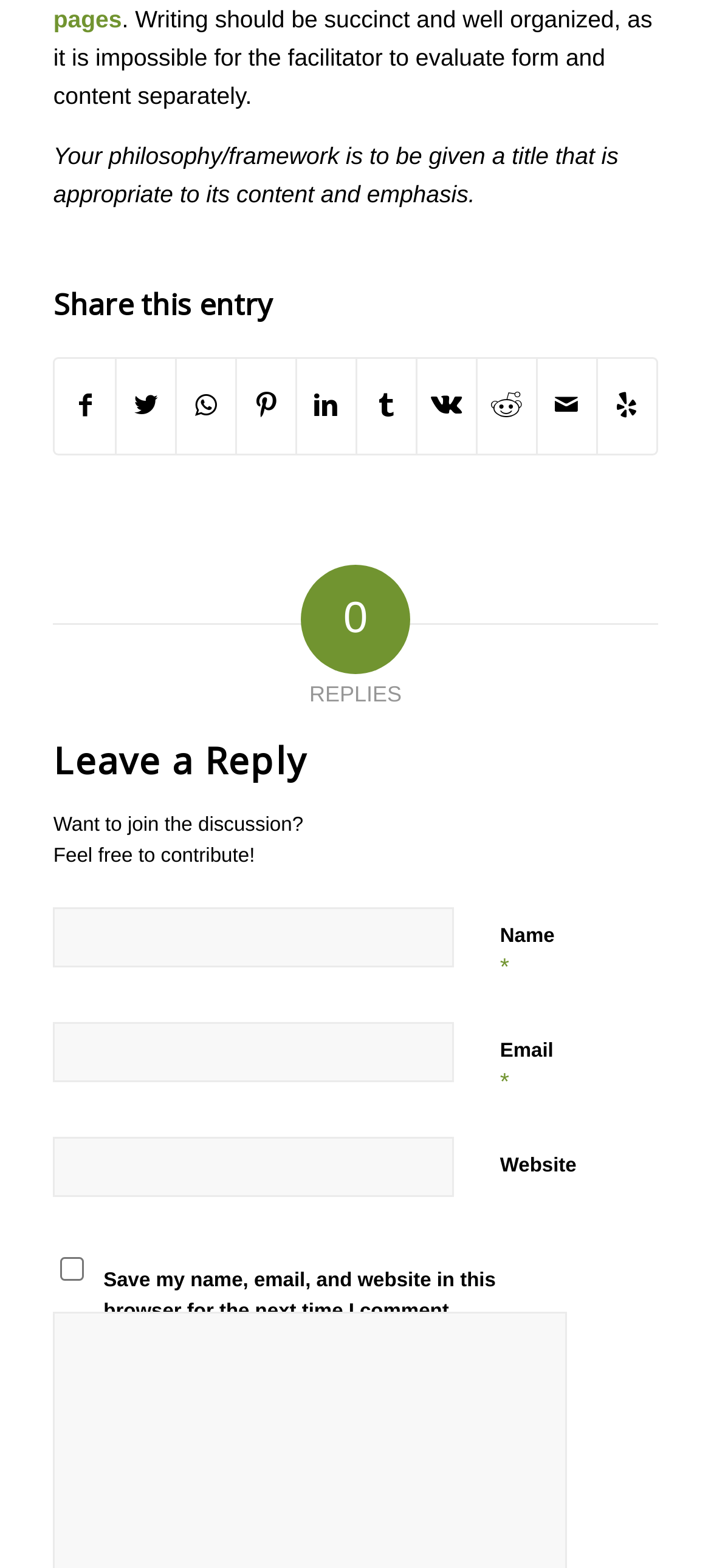What is the title of the philosophy/framework?
Examine the image closely and answer the question with as much detail as possible.

I read the text that says 'Your philosophy/framework is to be given a title that is appropriate to its content and emphasis.' However, the title itself is not specified on this webpage.